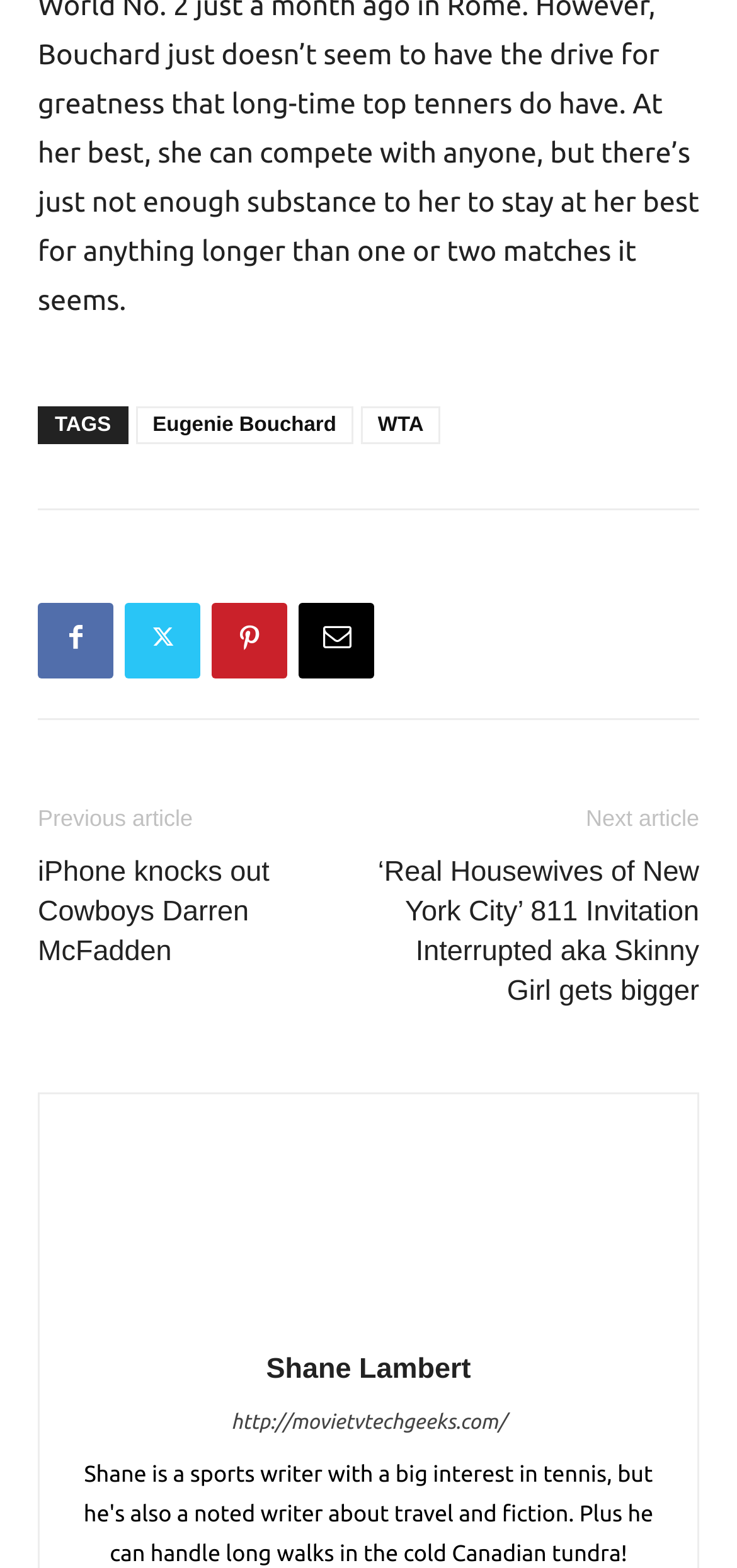Please specify the bounding box coordinates of the element that should be clicked to execute the given instruction: 'Like on Facebook'. Ensure the coordinates are four float numbers between 0 and 1, expressed as [left, top, right, bottom].

[0.051, 0.35, 0.821, 0.375]